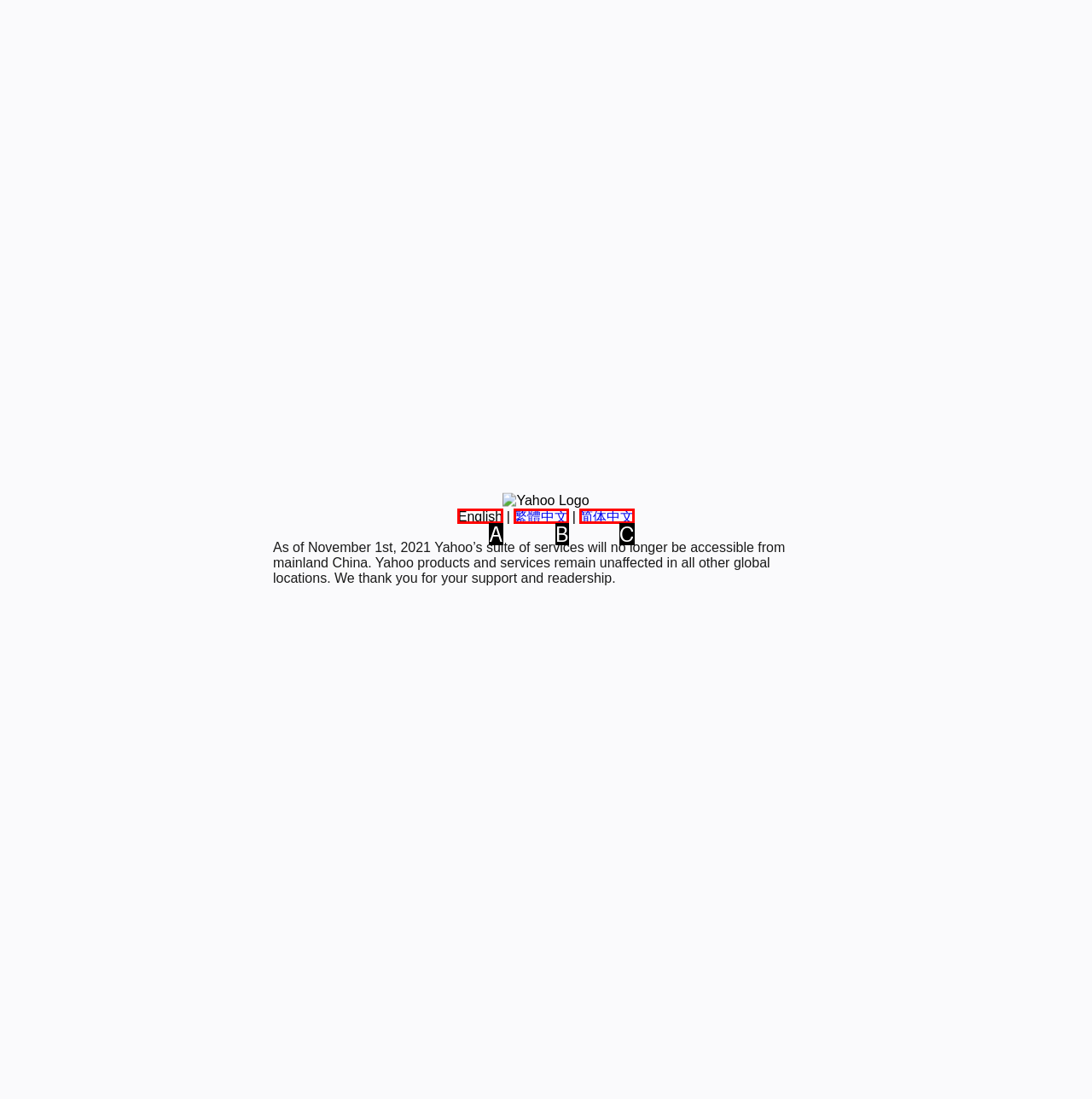From the provided options, which letter corresponds to the element described as: 简体中文
Answer with the letter only.

C